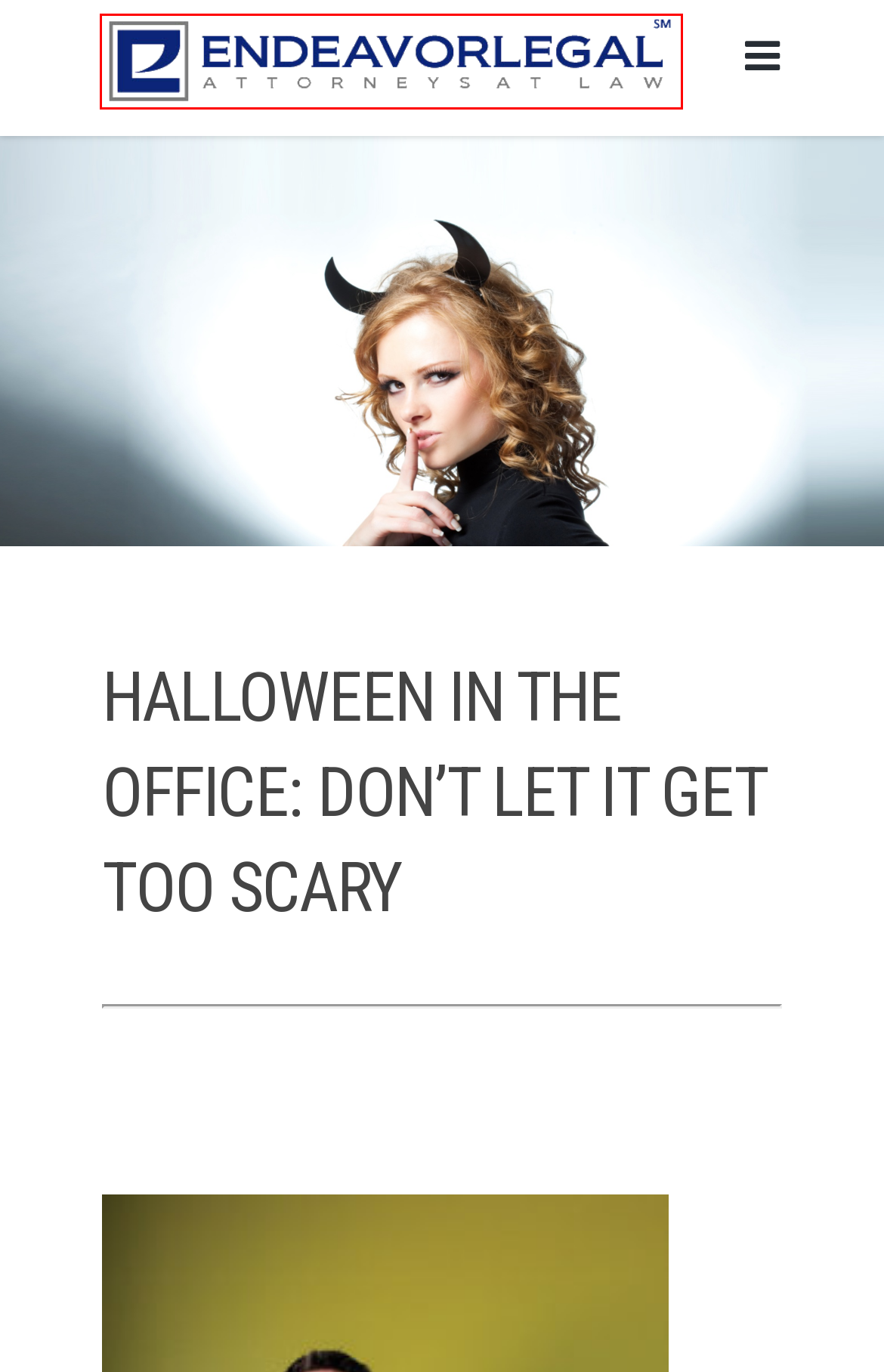You are provided with a screenshot of a webpage that has a red bounding box highlighting a UI element. Choose the most accurate webpage description that matches the new webpage after clicking the highlighted element. Here are your choices:
A. Boston Entertainment Lawyer, Boston Entertainment Attorney - Attorney Biographies | ENDEAVORLEGAL
B. Boston Business Lawyer, Boston Business Attorney: Client Testimonials | ENDEAVORLEGAL
C. Boston Business Attorney -  Business Law Articles | ENDEAVORLEGAL
D. Boston Business Lawyer, Boston Business Attorney - Disclaimer | ENDEAVORLEGAL
E. Boston Business Lawyer, Boston Business Attorney: Reasonable Legal Fees | ENDEAVORLEGAL
F. Boston Business Lawyers | ENDEAVORLEGAL
G. Boston Business Attorney - Practice Areas | ENDEAVORLEGAL
H. Client Payment | ENDEAVORLEGAL

F